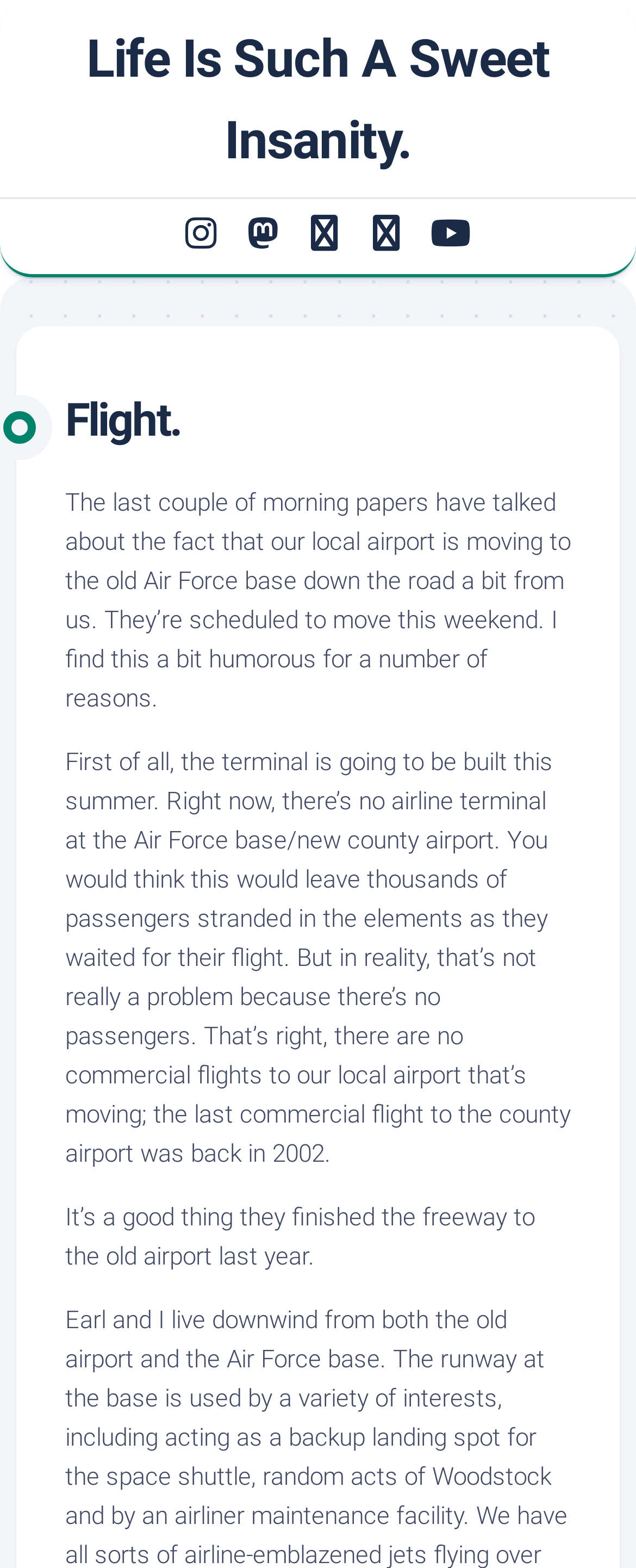Provide a short answer using a single word or phrase for the following question: 
What is the current location of the local airport?

Down the road